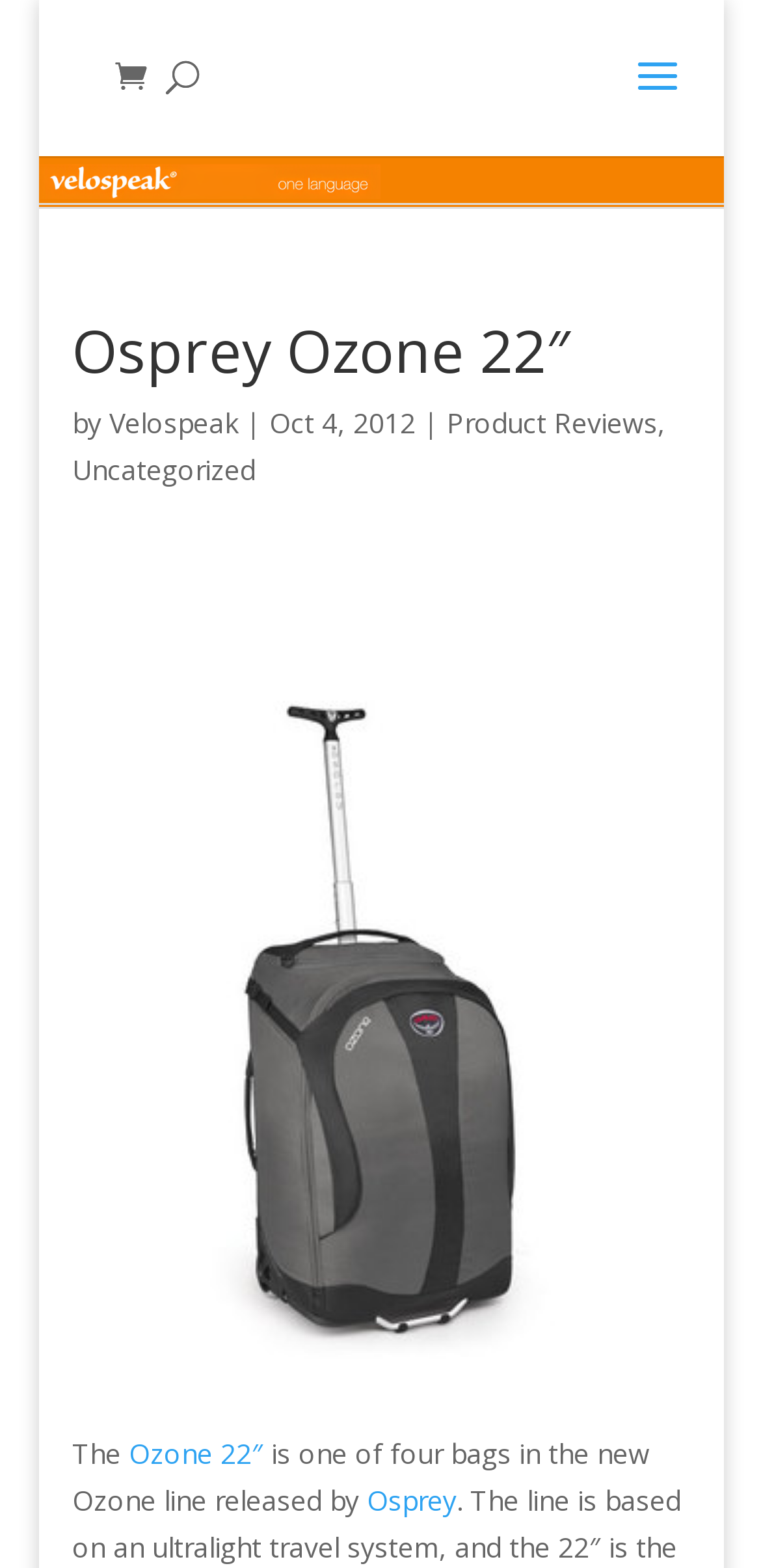Provide the bounding box coordinates for the UI element that is described as: "Osprey".

[0.482, 0.945, 0.6, 0.968]